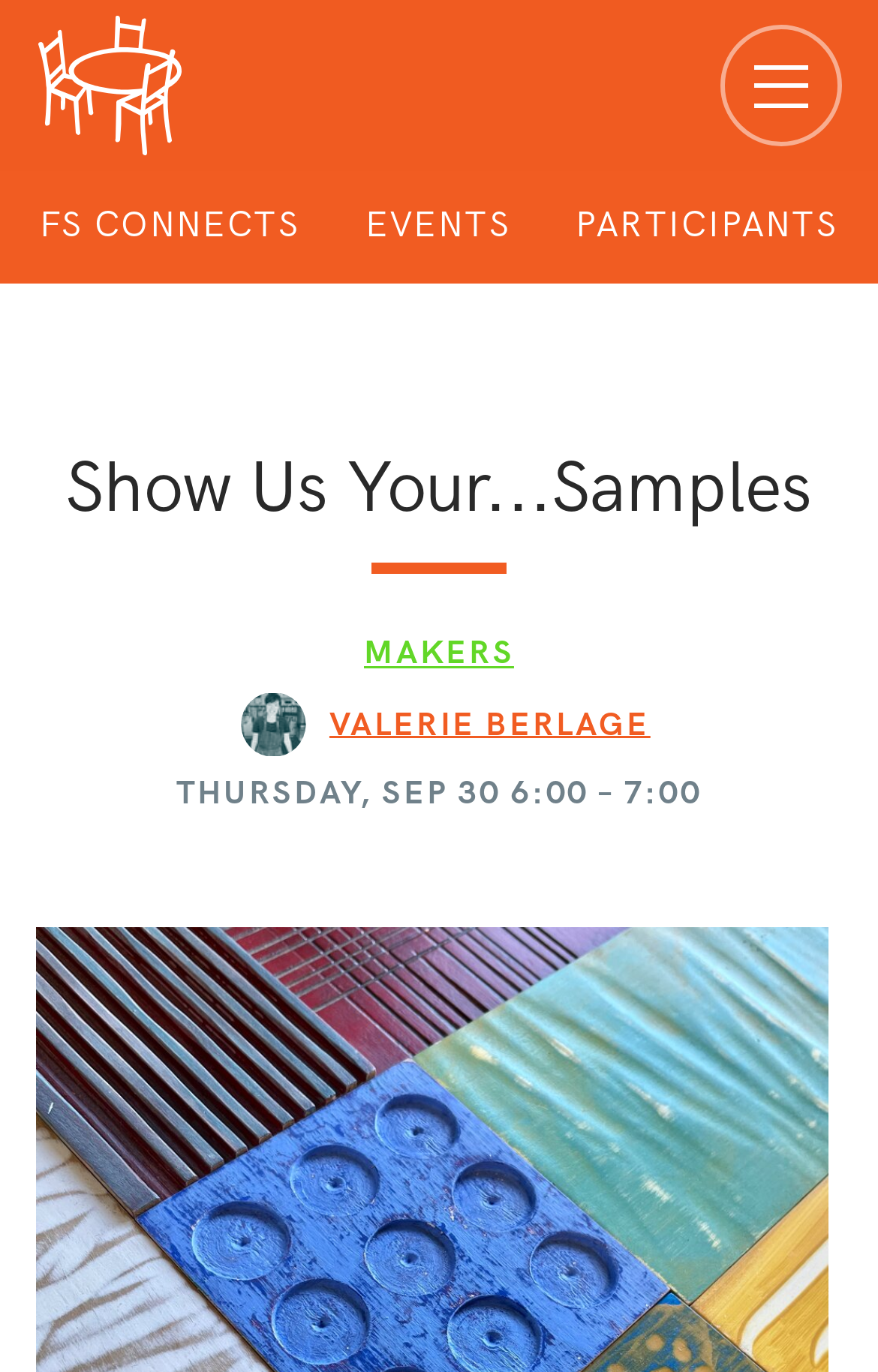How many navigation links are there?
Answer the question using a single word or phrase, according to the image.

3